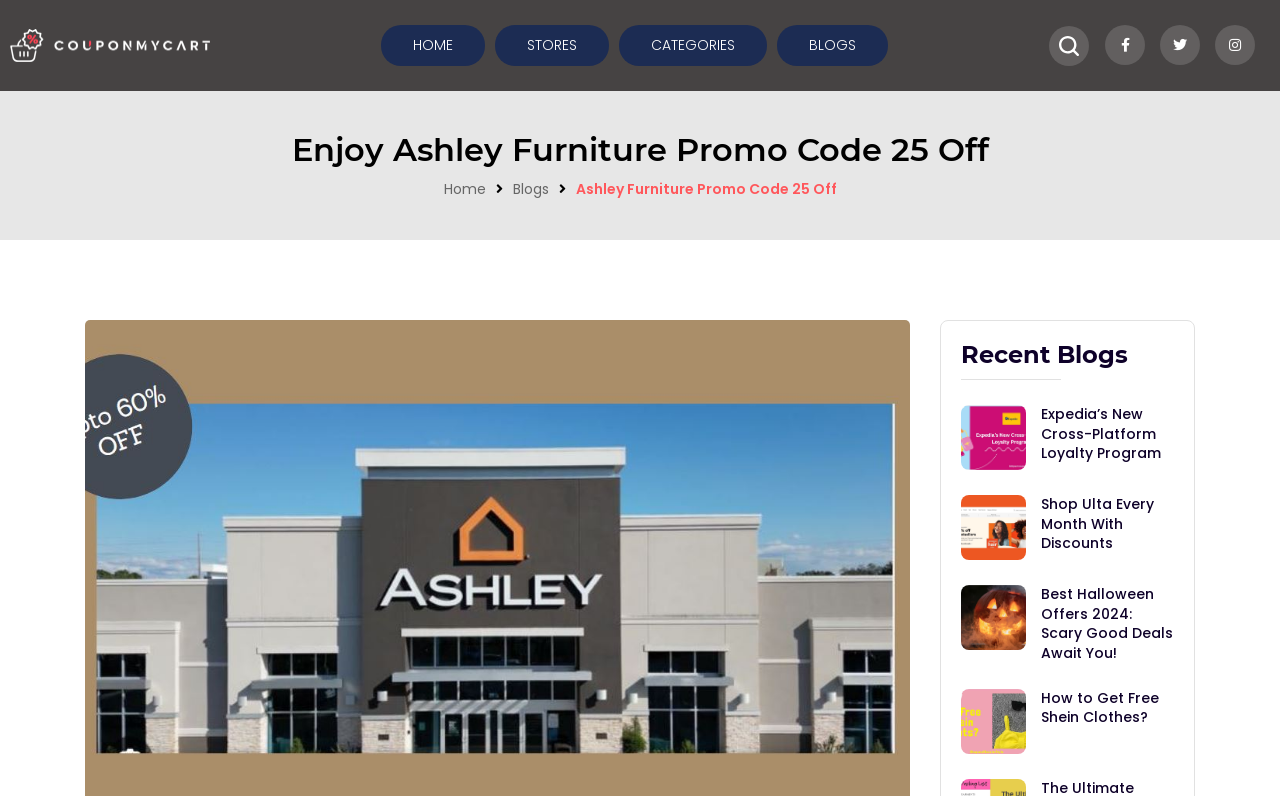Detail the webpage's structure and highlights in your description.

The webpage is focused on providing information about Ashley Furniture promo codes, with a prominent heading "Enjoy Ashley Furniture Promo Code 25 Off" at the top center of the page. 

At the top left, there is a logo link, followed by a navigation menu with links to "HOME", "STORES", "CATEGORIES", and "BLOGS". 

To the right of the navigation menu, there is a search bar link. The top right corner features social media links to Facebook, Twitter, and Instagram.

Below the navigation menu, there is a section with a heading "Enjoy Ashley Furniture Promo Code 25 Off" that spans almost the entire width of the page. 

Underneath, there are two links, "Home" and "Blogs", positioned side by side, followed by a static text "Ashley Furniture Promo Code 25 Off". 

Further down, there is a section with a heading "Recent Blogs" that takes up about two-thirds of the page width. This section features four links to recent blog posts, including "Expedia’s New Cross-Platform Loyalty Program", "Shop Ulta Every Month With Discounts", "Best Halloween Offers 2024: Scary Good Deals Await You!", and "How to Get Free Shein Clothes?". These links are stacked vertically, with each link taking up about a quarter of the page height.